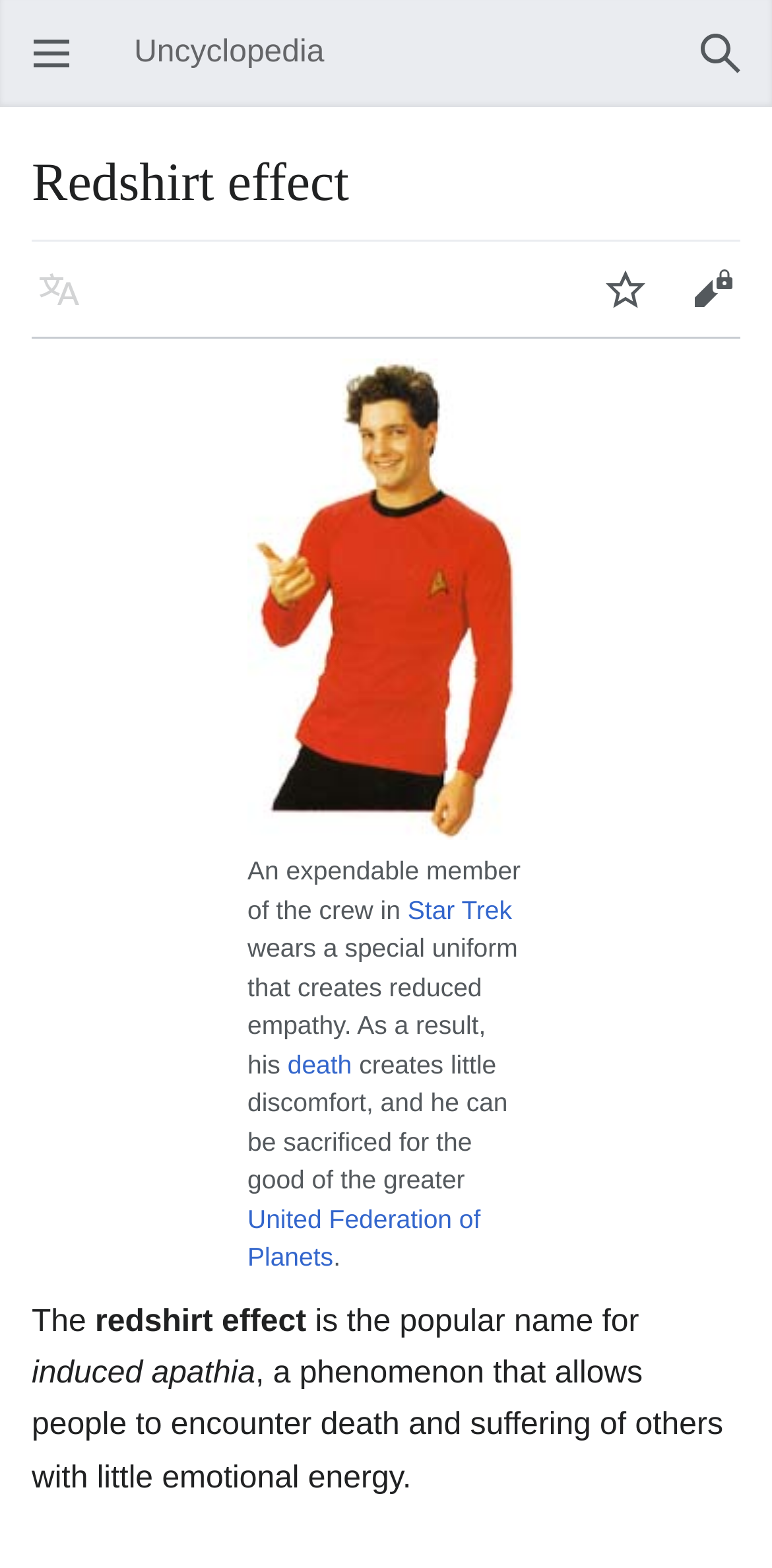Find the bounding box coordinates of the element's region that should be clicked in order to follow the given instruction: "Read about Star Trek". The coordinates should consist of four float numbers between 0 and 1, i.e., [left, top, right, bottom].

[0.528, 0.571, 0.663, 0.59]